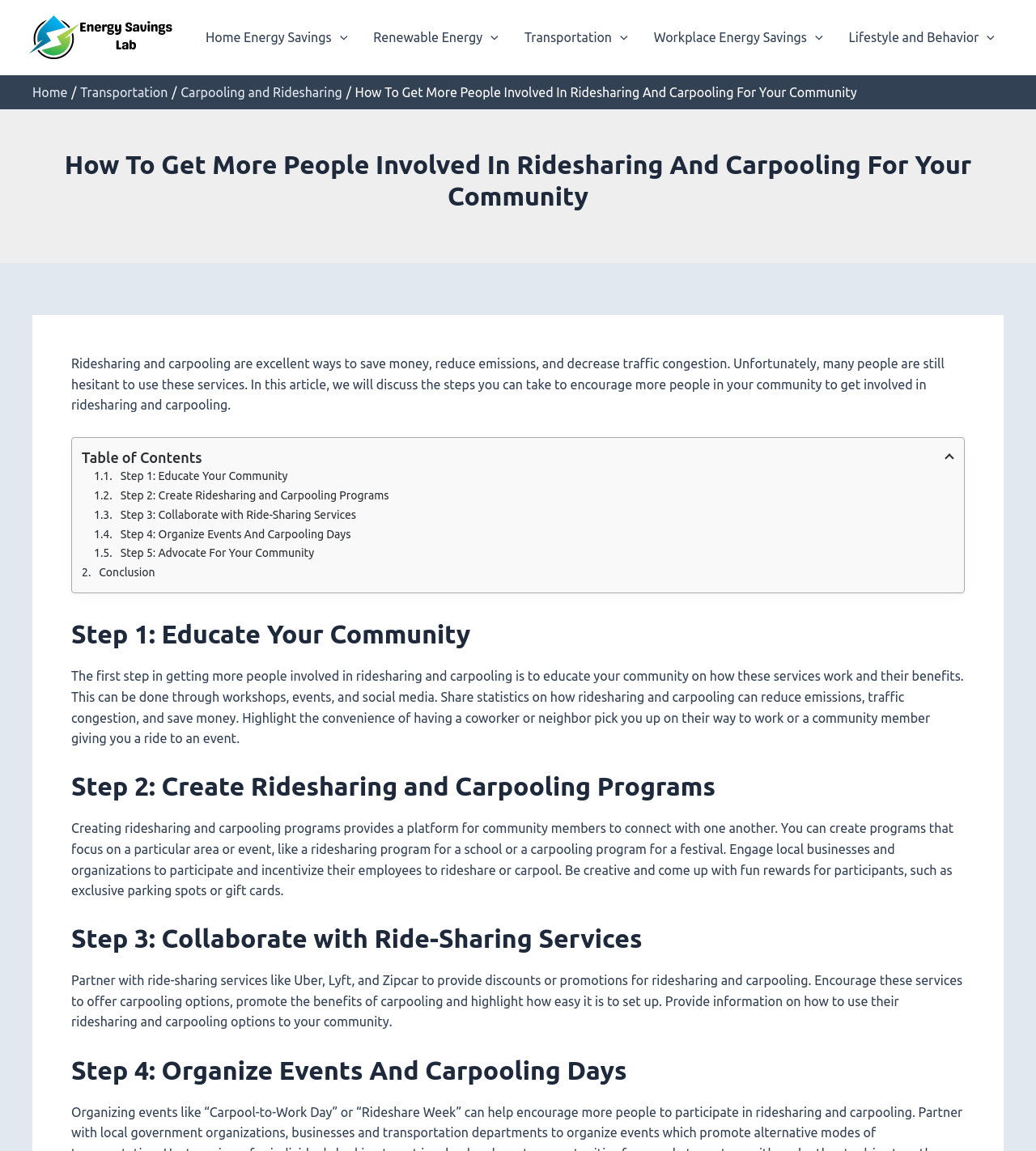What is the name of the website?
Please provide a detailed answer to the question.

The name of the website can be found in the top-left corner of the webpage, where it says 'Energy Savings Lab' in the logo and also as a link.